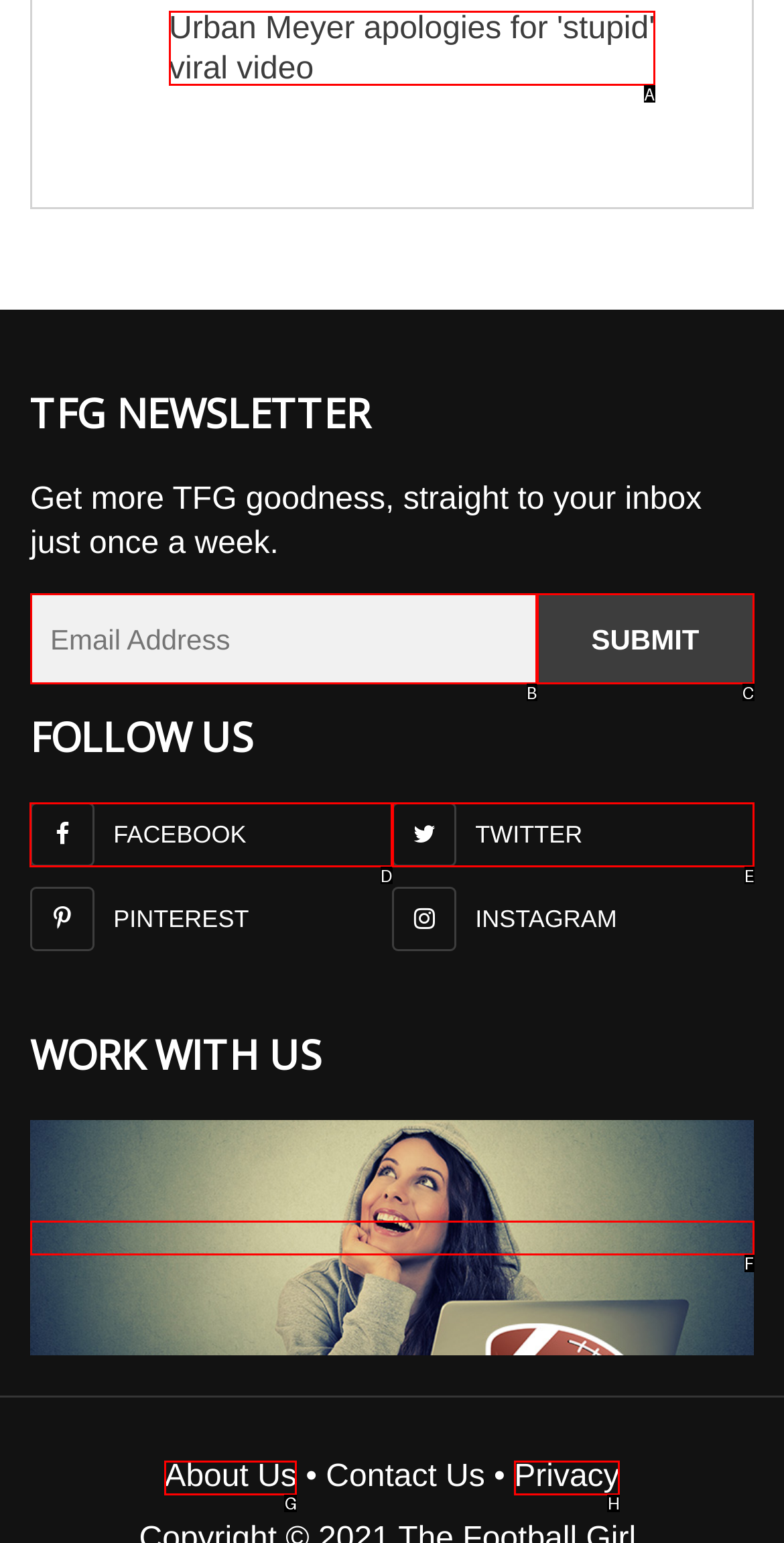Point out which HTML element you should click to fulfill the task: Follow on Facebook.
Provide the option's letter from the given choices.

D